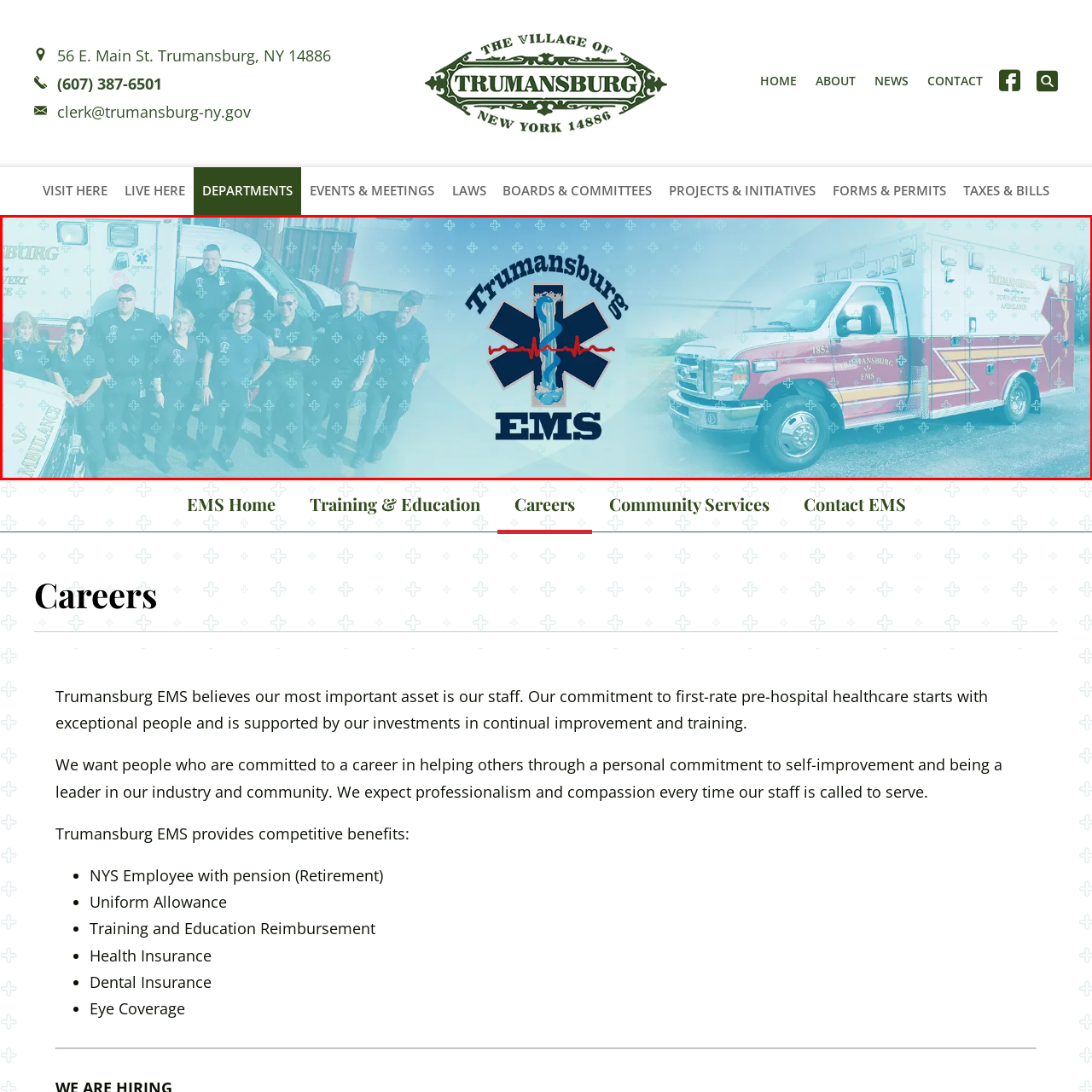Review the image segment marked with the grey border and deliver a thorough answer to the following question, based on the visual information provided: 
What is the purpose of the banner?

The caption states that the banner serves as a warm invitation to explore careers in EMS, which suggests that the primary purpose of the banner is to attract people to consider a career in emergency medical services.